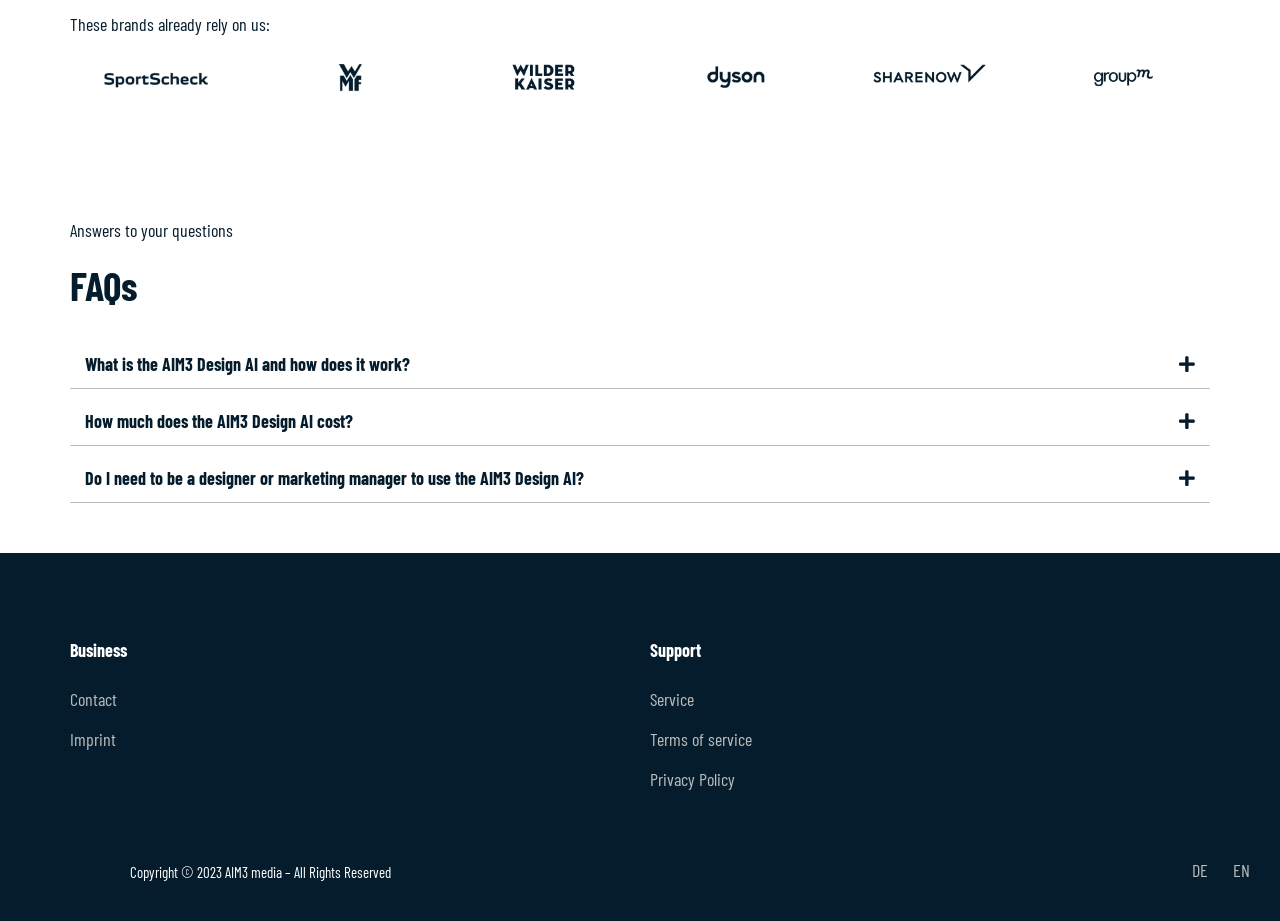Determine the bounding box coordinates of the clickable region to carry out the instruction: "Click on the 'RANK MY HUB' link".

None